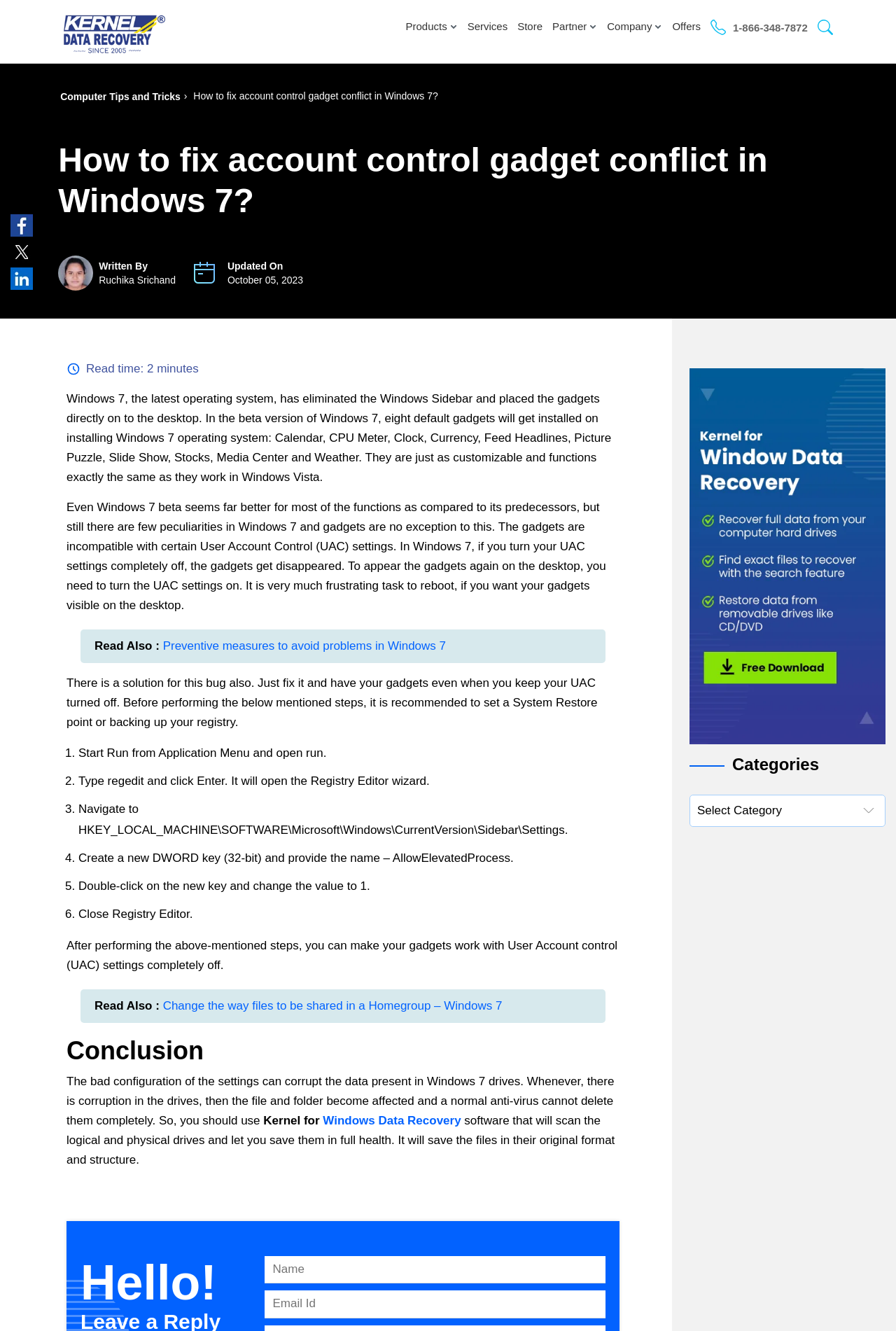Identify the bounding box coordinates of the specific part of the webpage to click to complete this instruction: "Click the 'Products' button".

[0.447, 0.009, 0.516, 0.03]